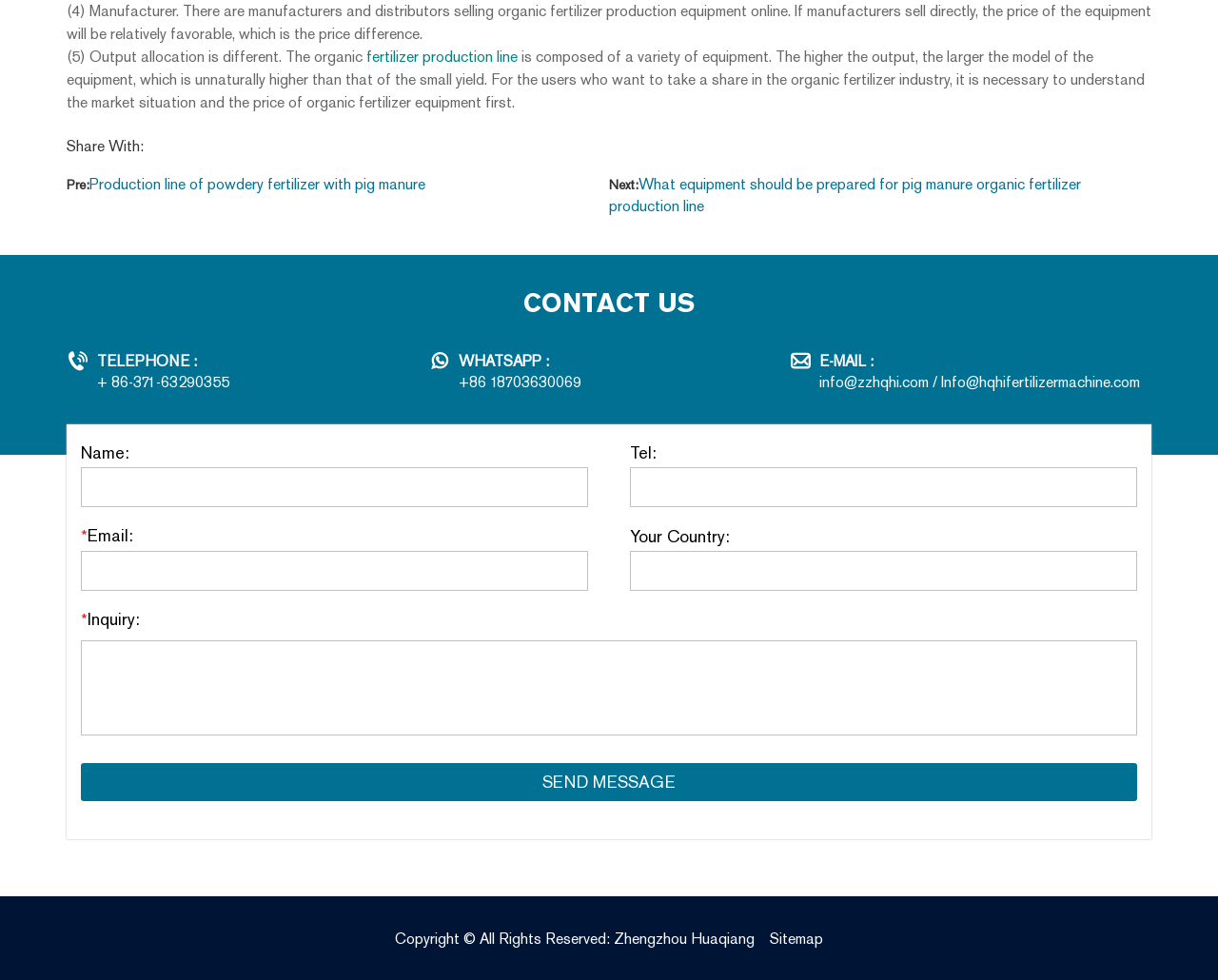Provide a thorough and detailed response to the question by examining the image: 
What is the link 'fertilizer production line' related to?

The link 'fertilizer production line' is located in the main content of the webpage, which discusses organic fertilizer production equipment. This suggests that the link is related to the topic of organic fertilizer production equipment.